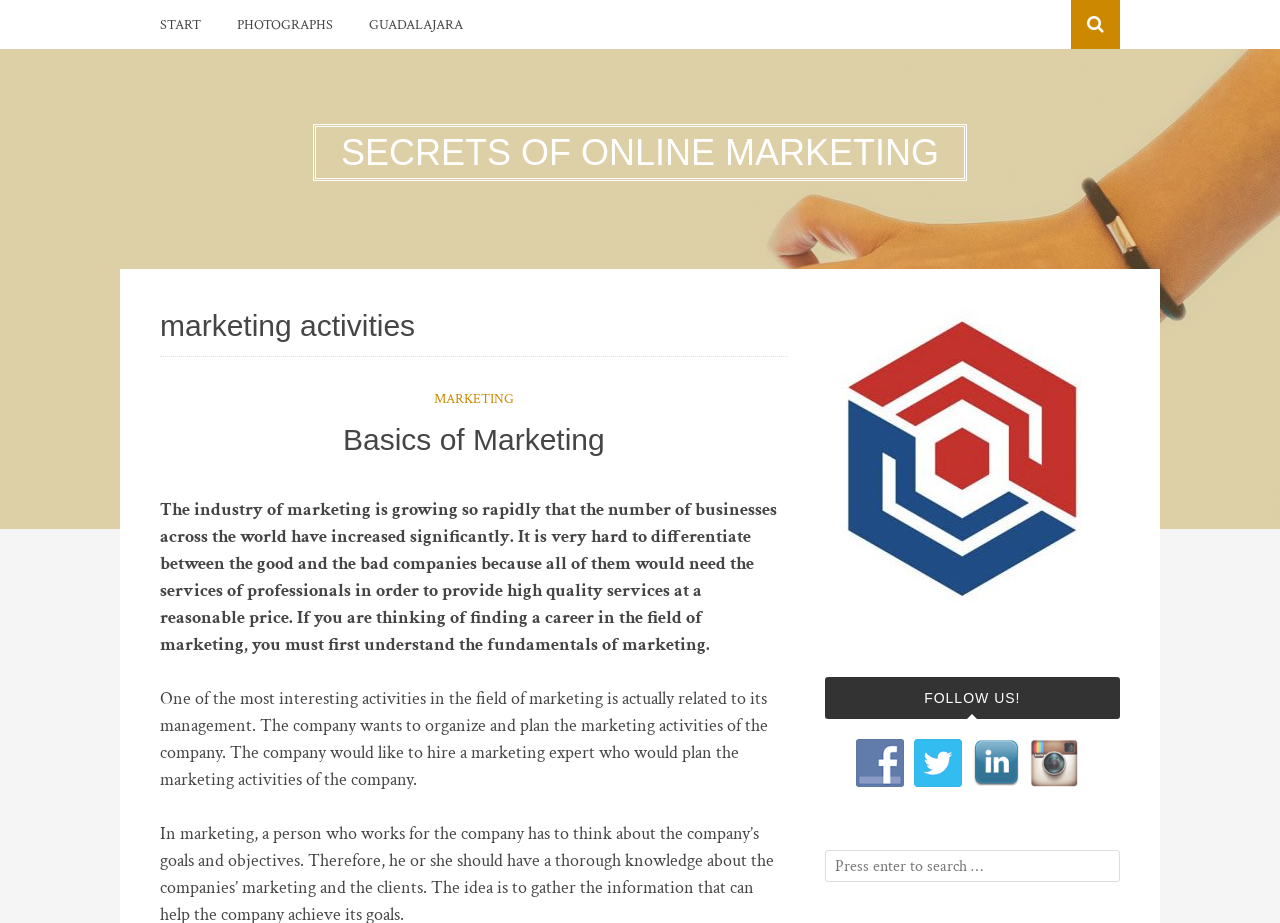Give a one-word or one-phrase response to the question:
What type of image is located next to the 'FOLLOW US!' heading?

Social media logos